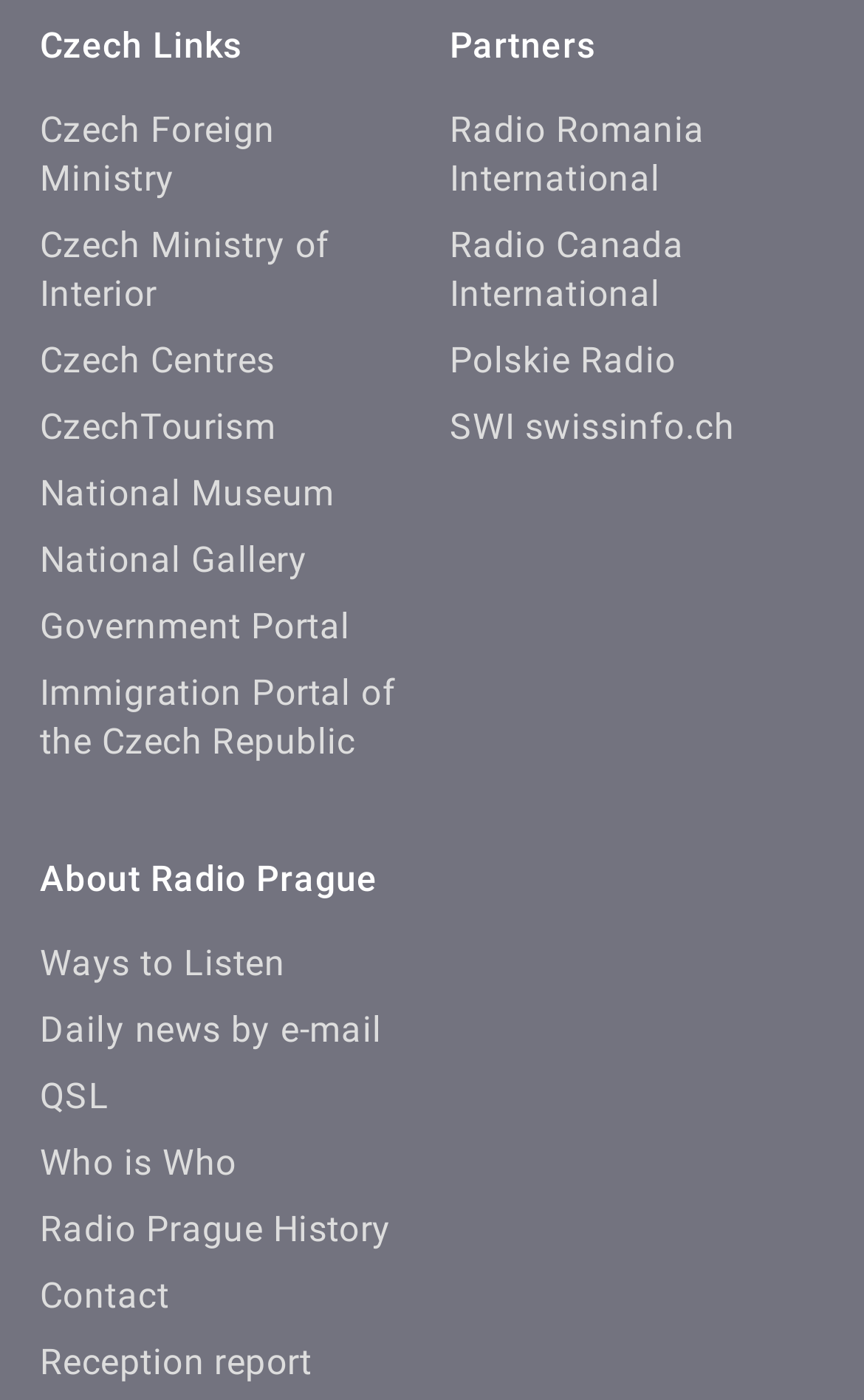Using the information from the screenshot, answer the following question thoroughly:
How many links are in the About Radio Prague section?

I counted the number of links in the About Radio Prague section, starting from 'Ways to Listen' and ending at 'Reception report', and found that there are 7 links in total.